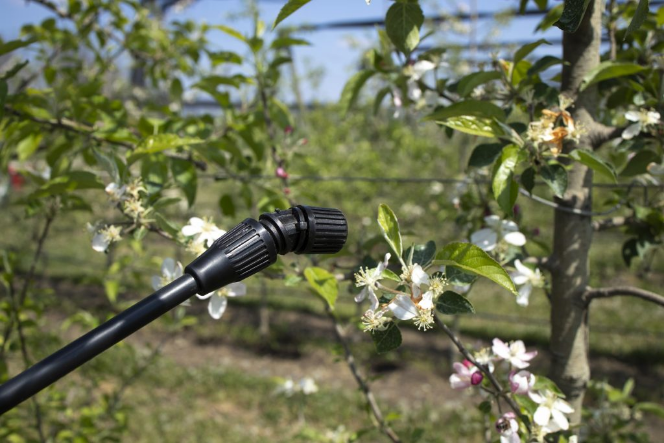Explain the image thoroughly, highlighting all key elements.

The image showcases a close-up view of a tripod sprinkler nozzle set against a backdrop of lush greenery and blooming flowers. The nozzle, designed for adjustable and efficient watering, features a sleek black finish that contrasts beautifully with the vibrant white and pink blossoms surrounding it. This scene highlights the importance of proper irrigation in maintaining a healthy landscape, particularly in large gardens and farms where effective watering is crucial. The sunlight filtering through the leaves enhances the serene atmosphere, emphasizing the connection between nature and the tools used to nurture it. This is a perfect representation of modern gardening techniques, focused on efficiency and beauty.